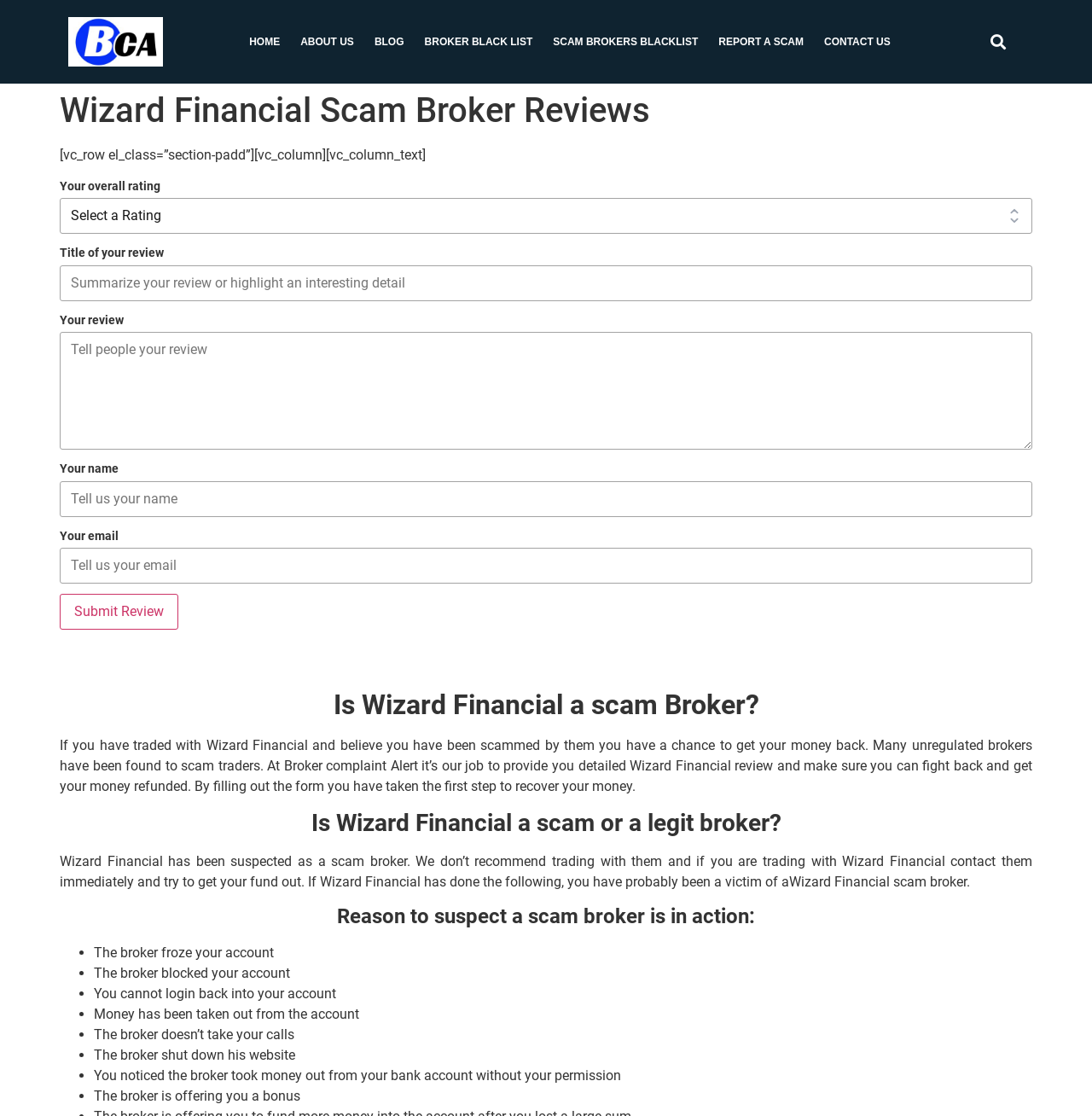Determine the bounding box coordinates of the region to click in order to accomplish the following instruction: "Contact us". Provide the coordinates as four float numbers between 0 and 1, specifically [left, top, right, bottom].

[0.745, 0.02, 0.825, 0.055]